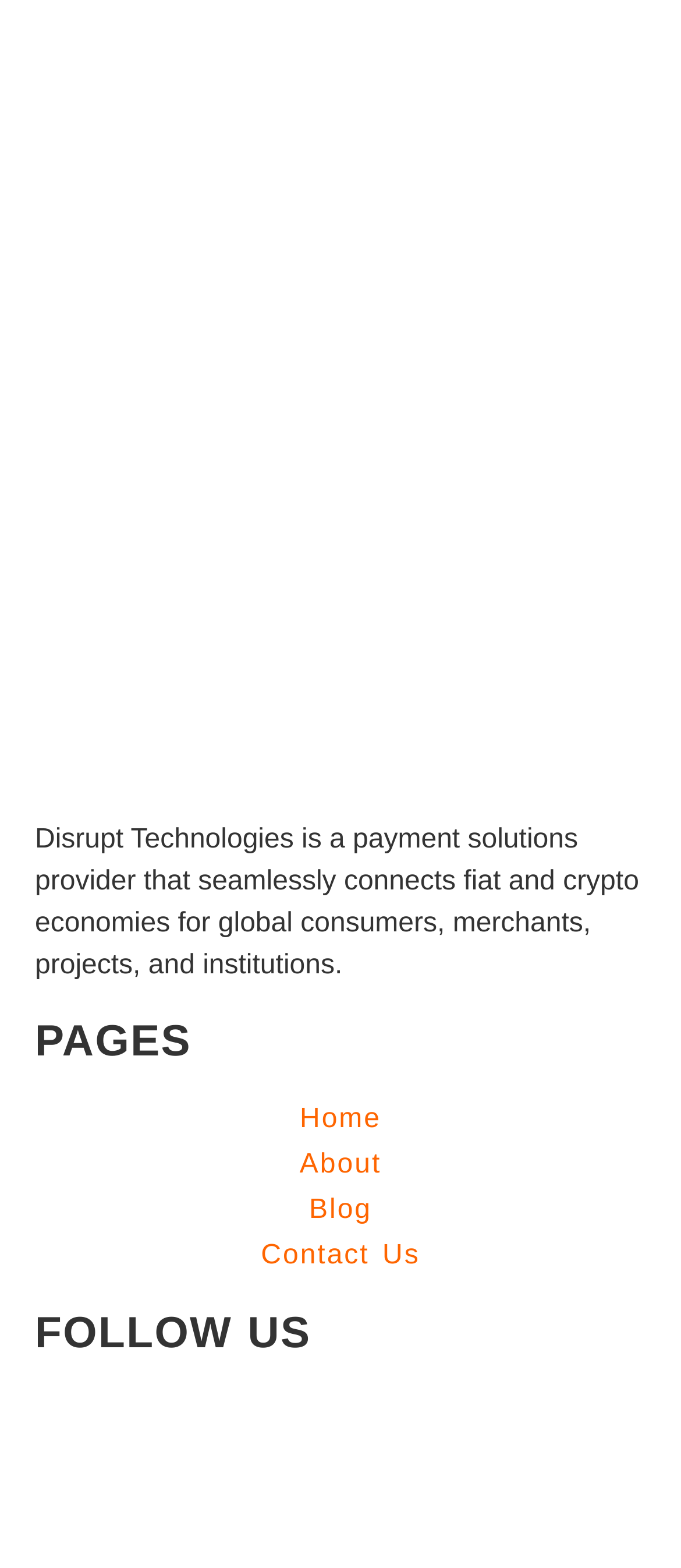Please provide a one-word or phrase answer to the question: 
What is the company's main business?

Payment solutions